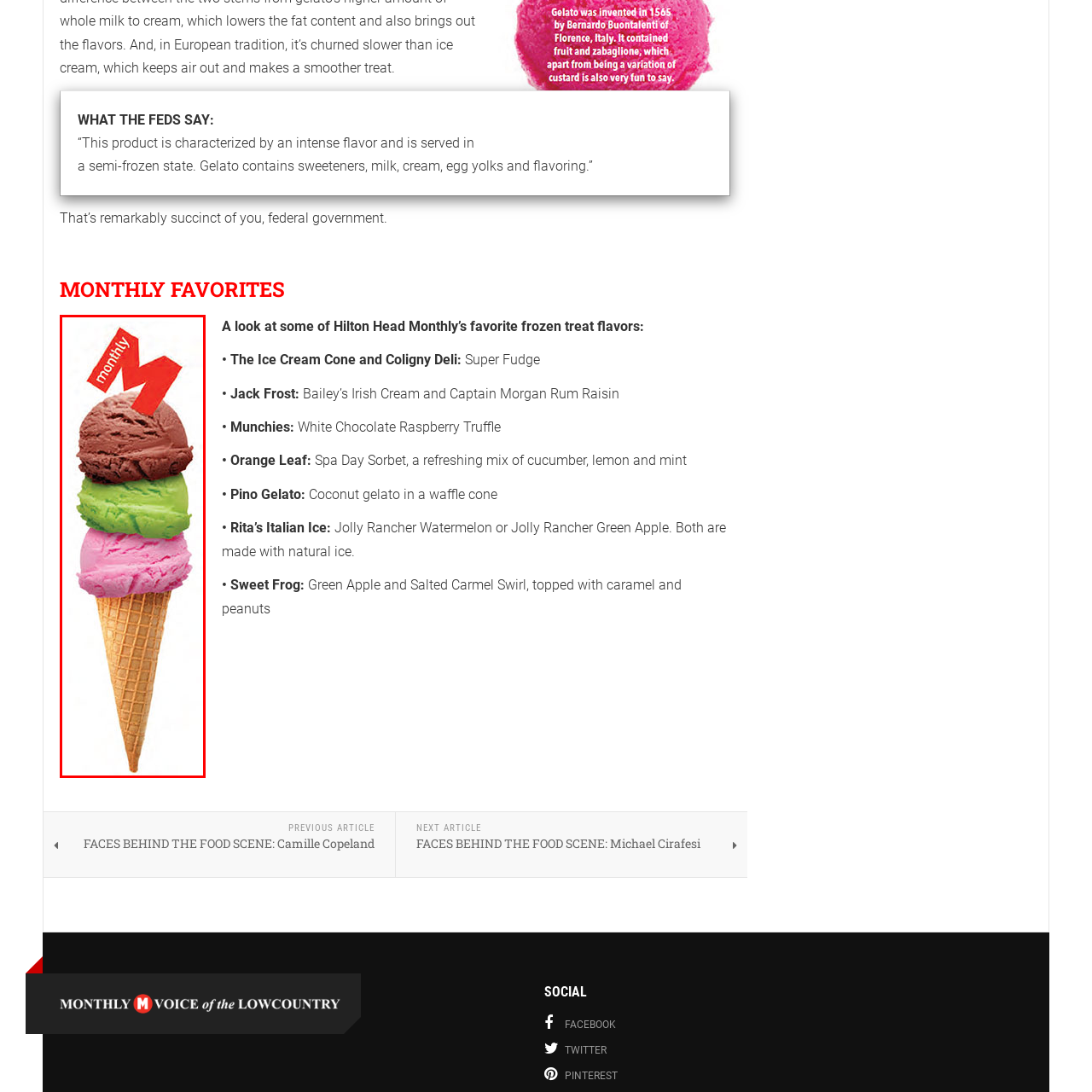Please examine the image highlighted by the red rectangle and provide a comprehensive answer to the following question based on the visual information present:
How many scoops are on the ice cream cone?

The caption clearly states that the ice cream cone is 'topped with three scoops of delicious gelato', indicating that there are three scoops on the cone.